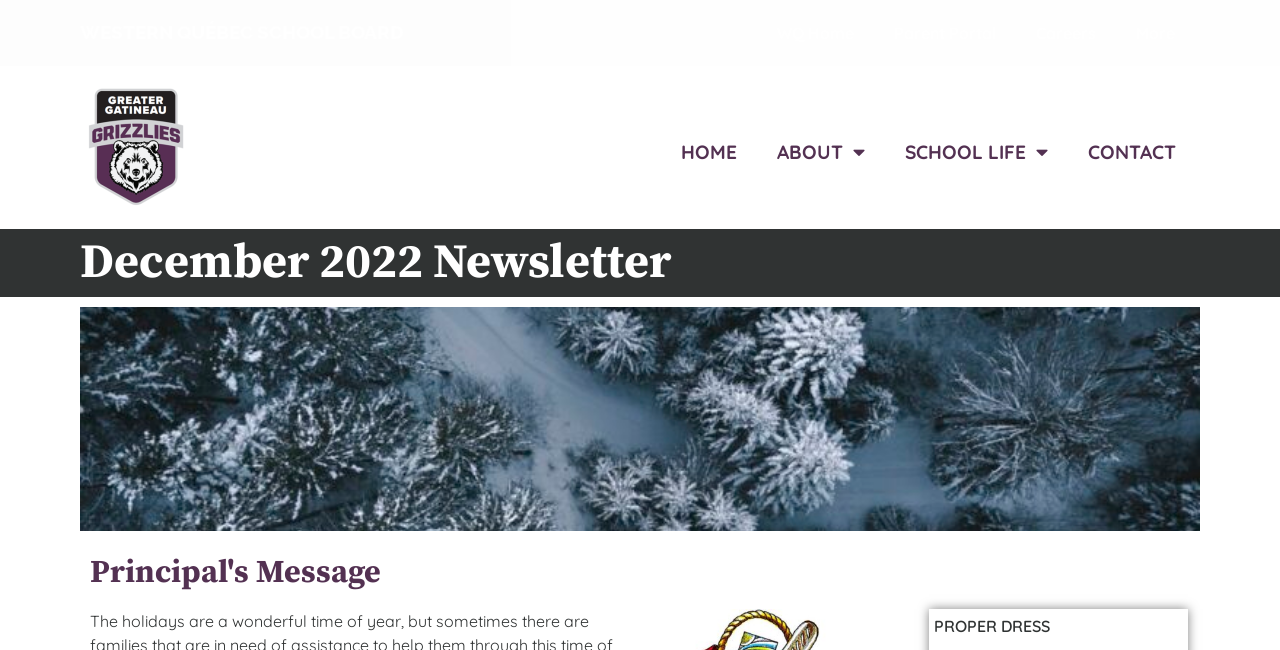Create an elaborate caption that covers all aspects of the webpage.

The webpage is the December 2022 Newsletter of the Greater Gatineau Elementary School. At the top, there is a heading that reads "WESTERN QUÉBEC SCHOOL BOARD" followed by a row of links, including "WQ Home", "Parent Portal", "Careers", and "More". To the left of these links is the Grizzlies Logo, which is an image. 

Below the logo, there is a navigation menu with links to "HOME", "ABOUT", "SCHOOL LIFE", and "CONTACT". The "ABOUT" and "SCHOOL LIFE" links have dropdown menus.

The main content of the newsletter starts with a heading that reads "December 2022 Newsletter". Below this heading, there is a link to the newsletter itself. 

Further down, there is a section titled "Principal's Message". At the very bottom of the page, there is a brief note about "PROPER DRESS". The webpage also mentions the importance of helping families in need during the holiday season, as stated in the meta description.